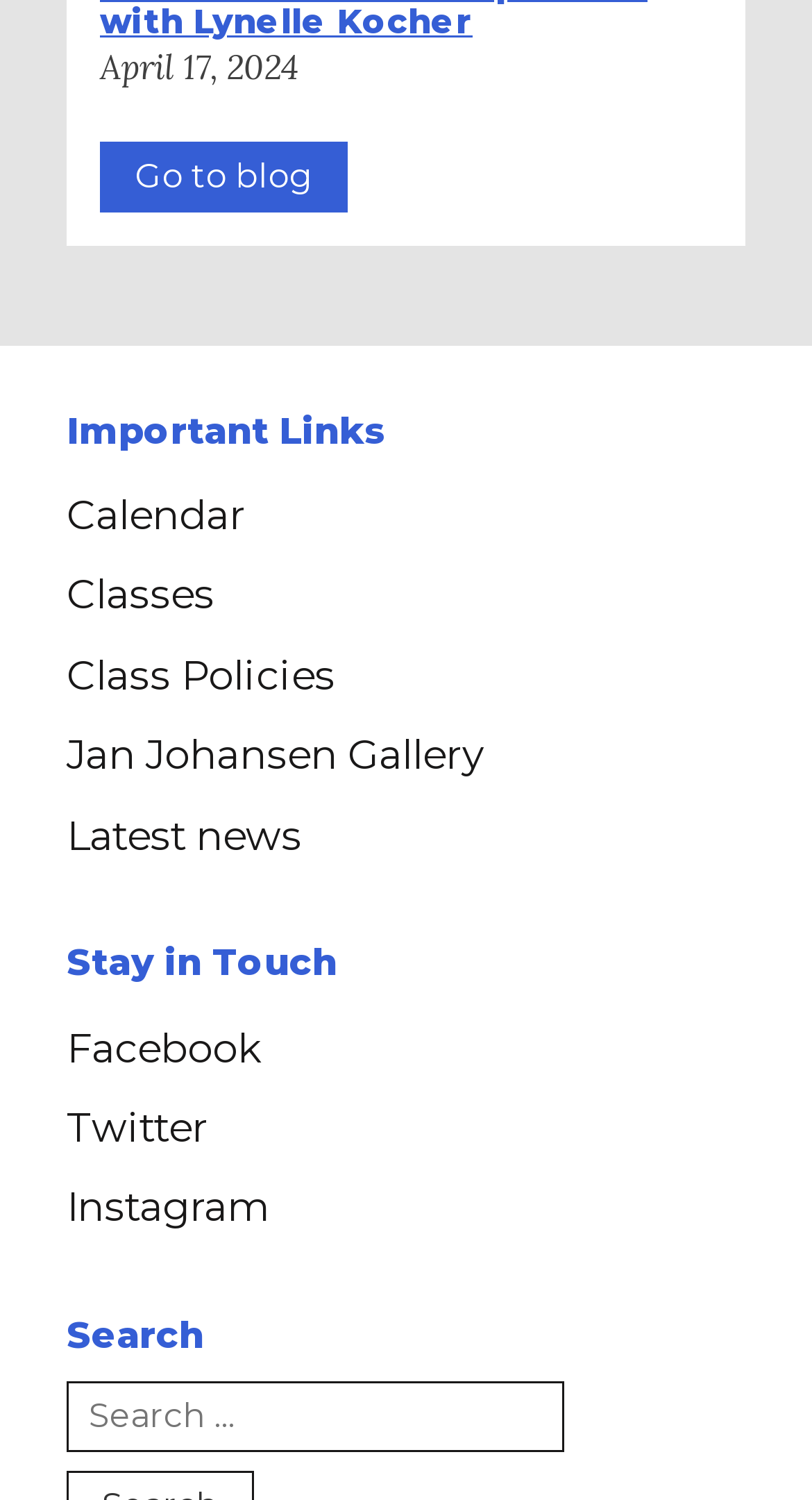Determine the bounding box for the UI element as described: "Organisation". The coordinates should be represented as four float numbers between 0 and 1, formatted as [left, top, right, bottom].

None